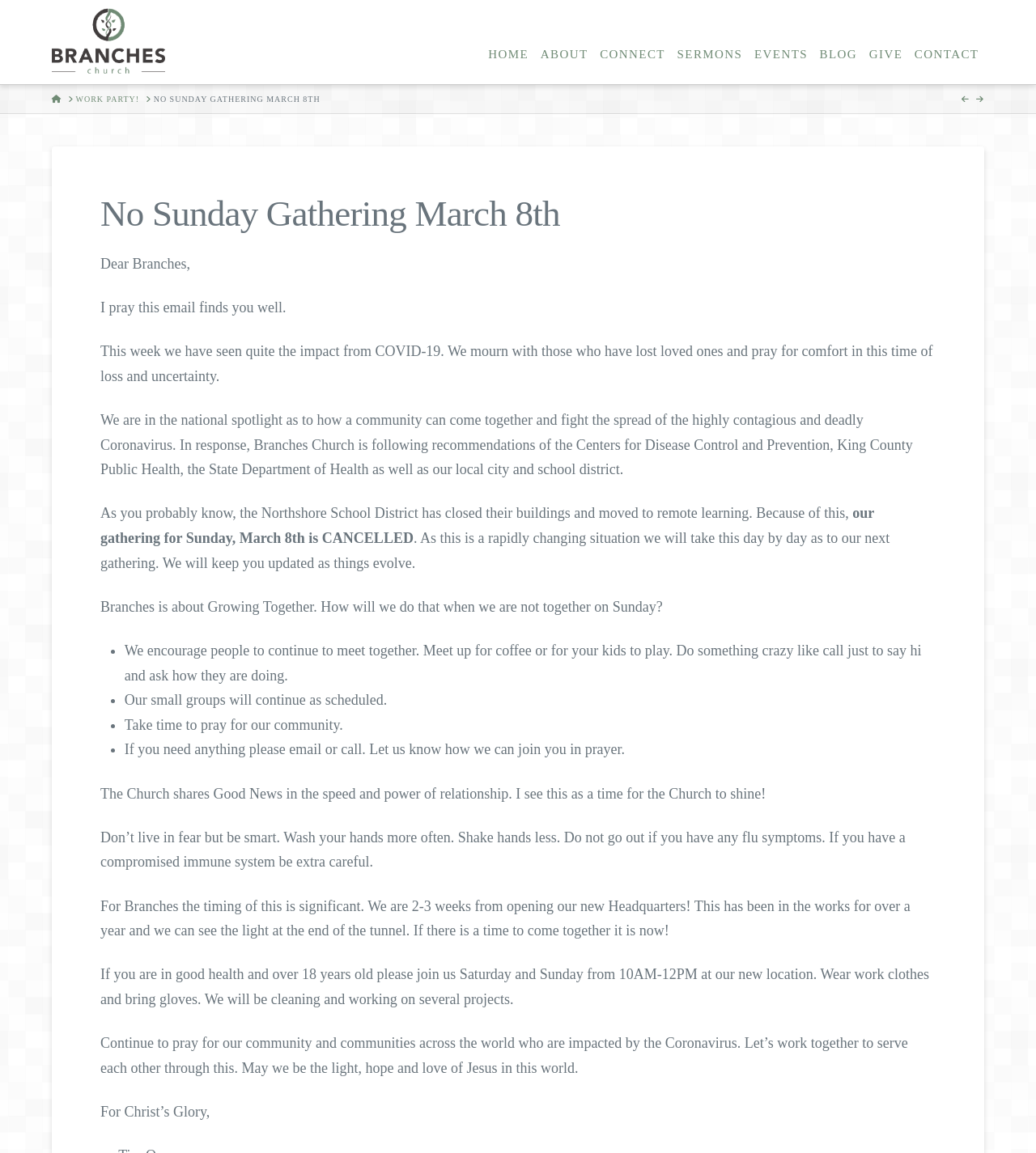Please provide a comprehensive response to the question based on the details in the image: What is the church's goal during this time?

I found the answer by reading the text content of the webpage, which mentions that the church sees this as a time to shine and serve each other, and to be the light, hope, and love of Jesus in the world.